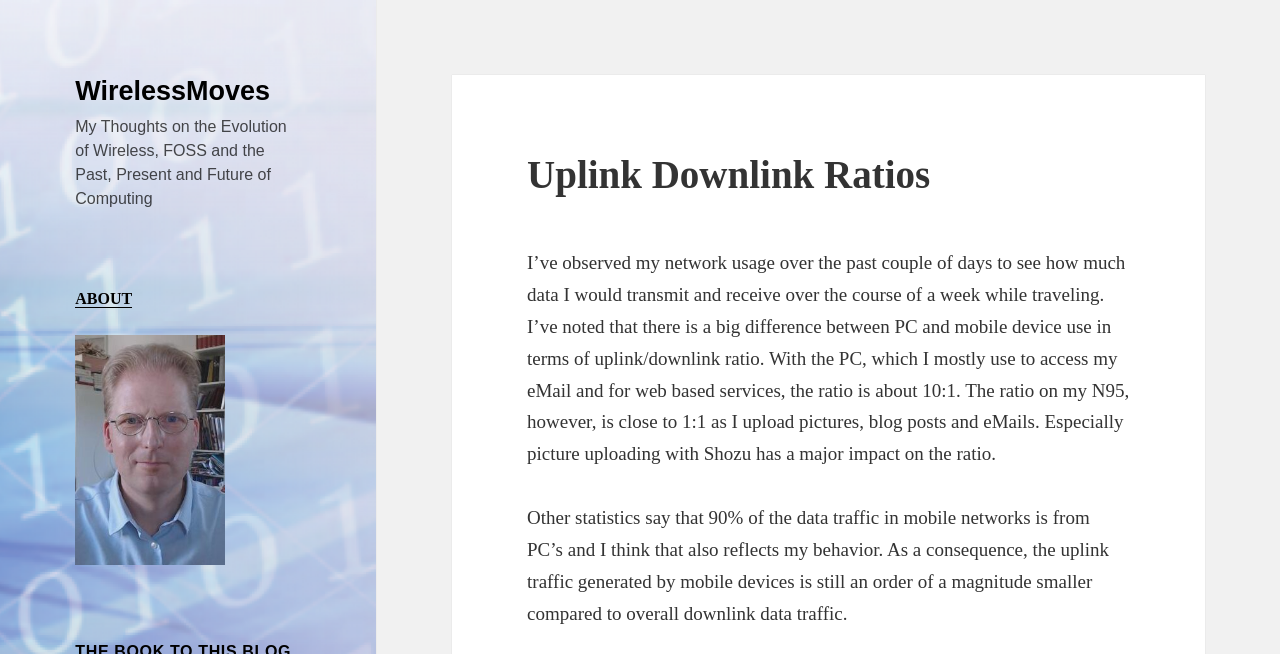Offer a thorough description of the webpage.

The webpage is about "Uplink Downlink Ratios" and is part of the "WirelessMoves" website. At the top left, there is a link to "WirelessMoves" and a static text describing the author's thoughts on the evolution of wireless technology and computing. Below this, there is a link to "ABOUT" and an image of the author, which takes up a significant portion of the top section of the page.

The main content of the page is divided into two sections. The first section has a heading "Uplink Downlink Ratios" and a paragraph of text that discusses the author's observation of their network usage while traveling. The text explains that the uplink to downlink ratio is different between PC and mobile device use, with the PC having a ratio of about 10:1 and the mobile device having a ratio close to 1:1.

The second section is a continuation of the text, discussing statistics that show 90% of data traffic in mobile networks comes from PCs, which reflects the author's behavior. The uplink traffic generated by mobile devices is significantly smaller compared to overall downlink data traffic.